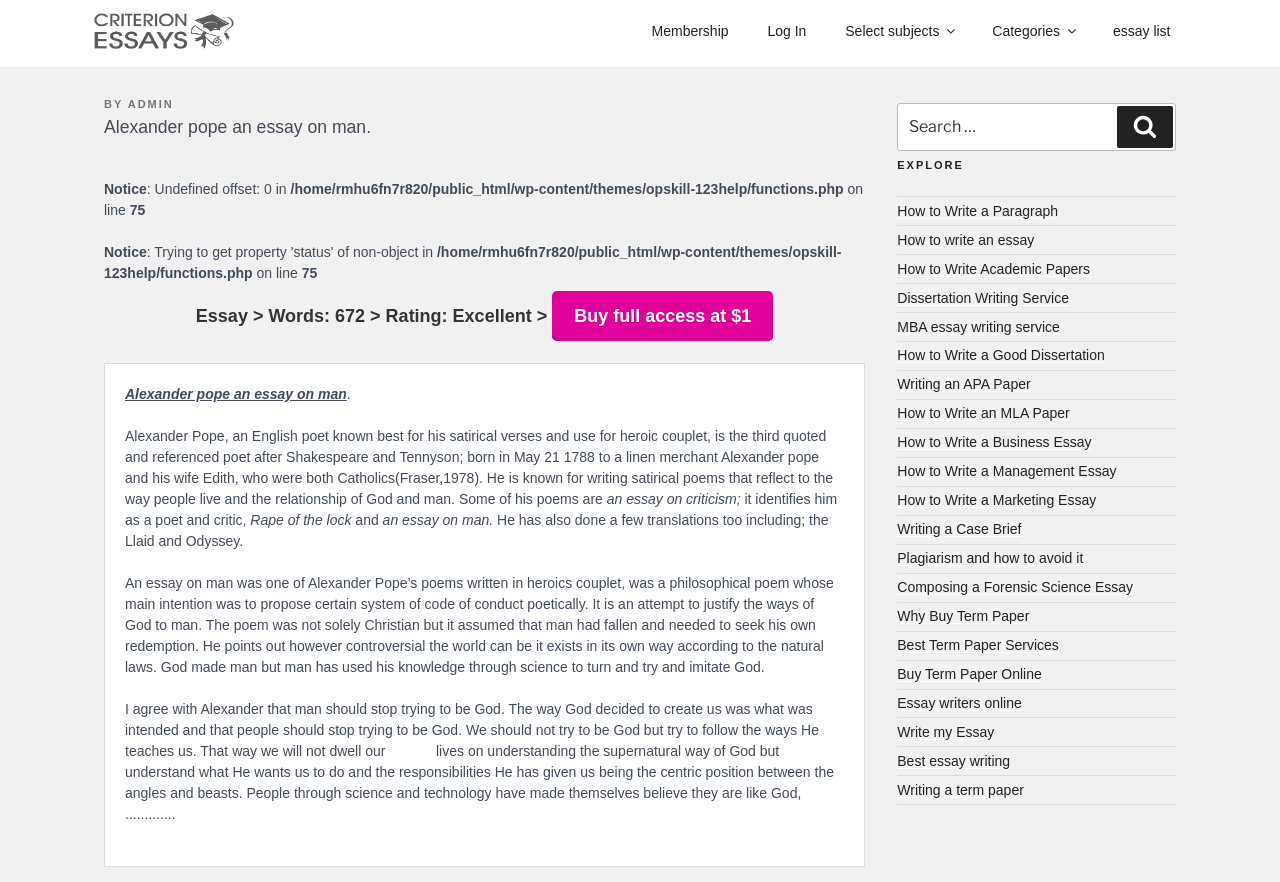What is the theme of Alexander Pope's poems?
Please respond to the question with a detailed and informative answer.

The webpage describes Alexander Pope as a poet known for his satirical verses and use of heroic couplet. Therefore, the theme of his poems is satirical, reflecting on the way people live and the relationship between God and man.